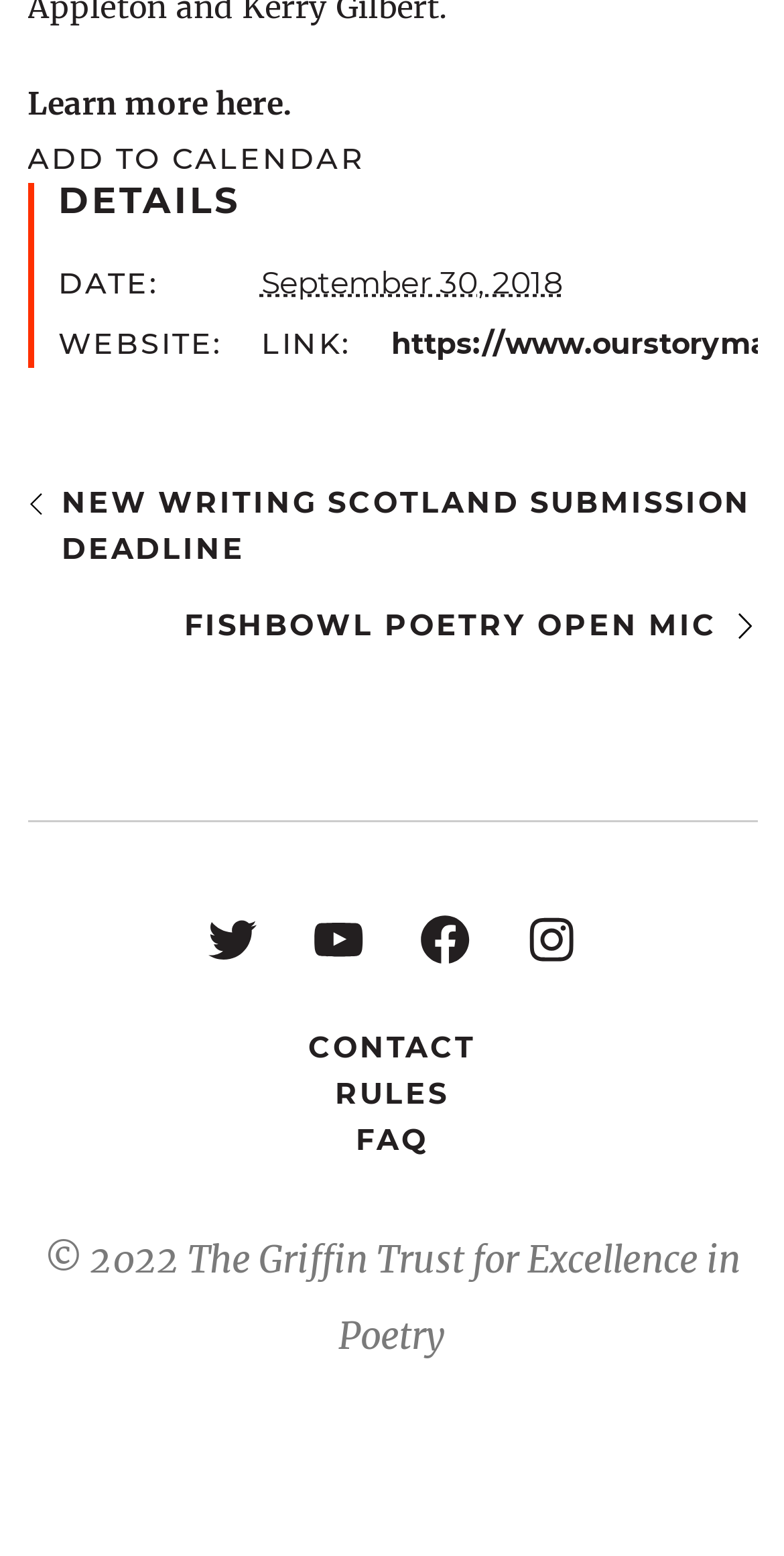What is the date of the event?
Provide an in-depth answer to the question, covering all aspects.

I found the date of the event by looking at the 'DATE:' label and its corresponding value '2018-09-30' in the description list term.